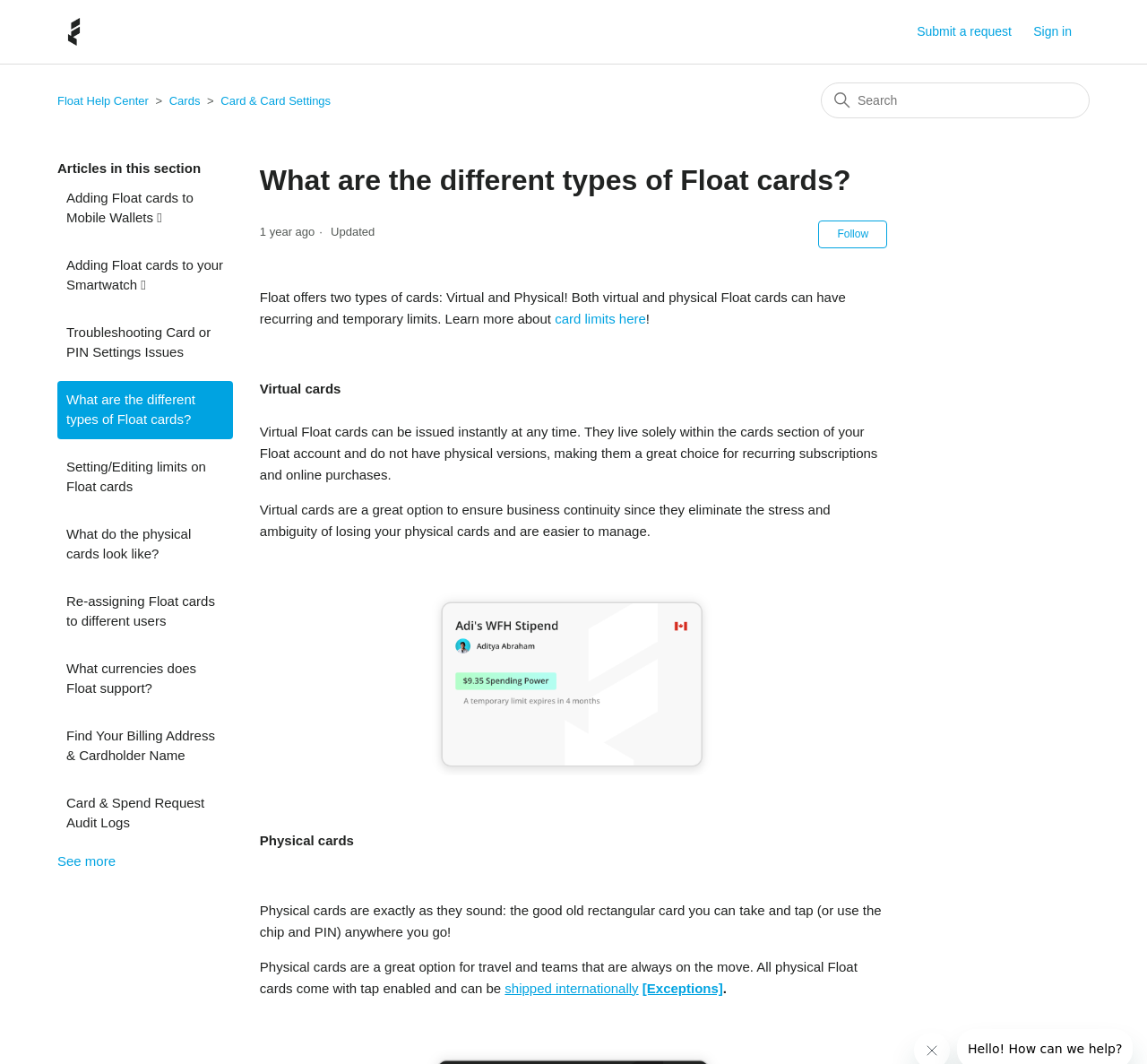What feature do physical Float cards come with?
Based on the visual information, provide a detailed and comprehensive answer.

According to the webpage, physical Float cards come with tap enabled, making them convenient for travel and teams that are always on the move.